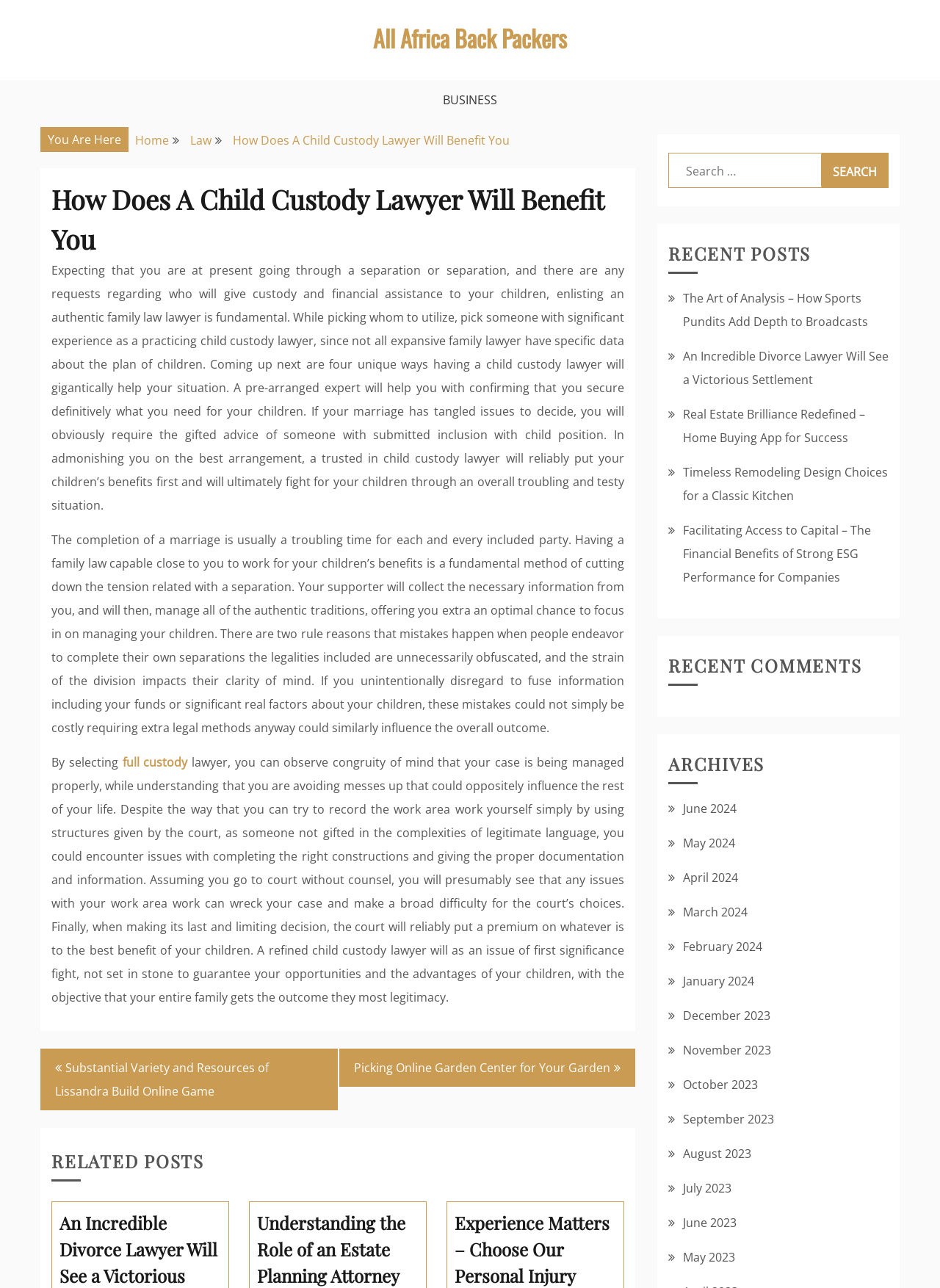Identify the bounding box coordinates of the clickable region to carry out the given instruction: "Check recent comments".

[0.711, 0.508, 0.945, 0.531]